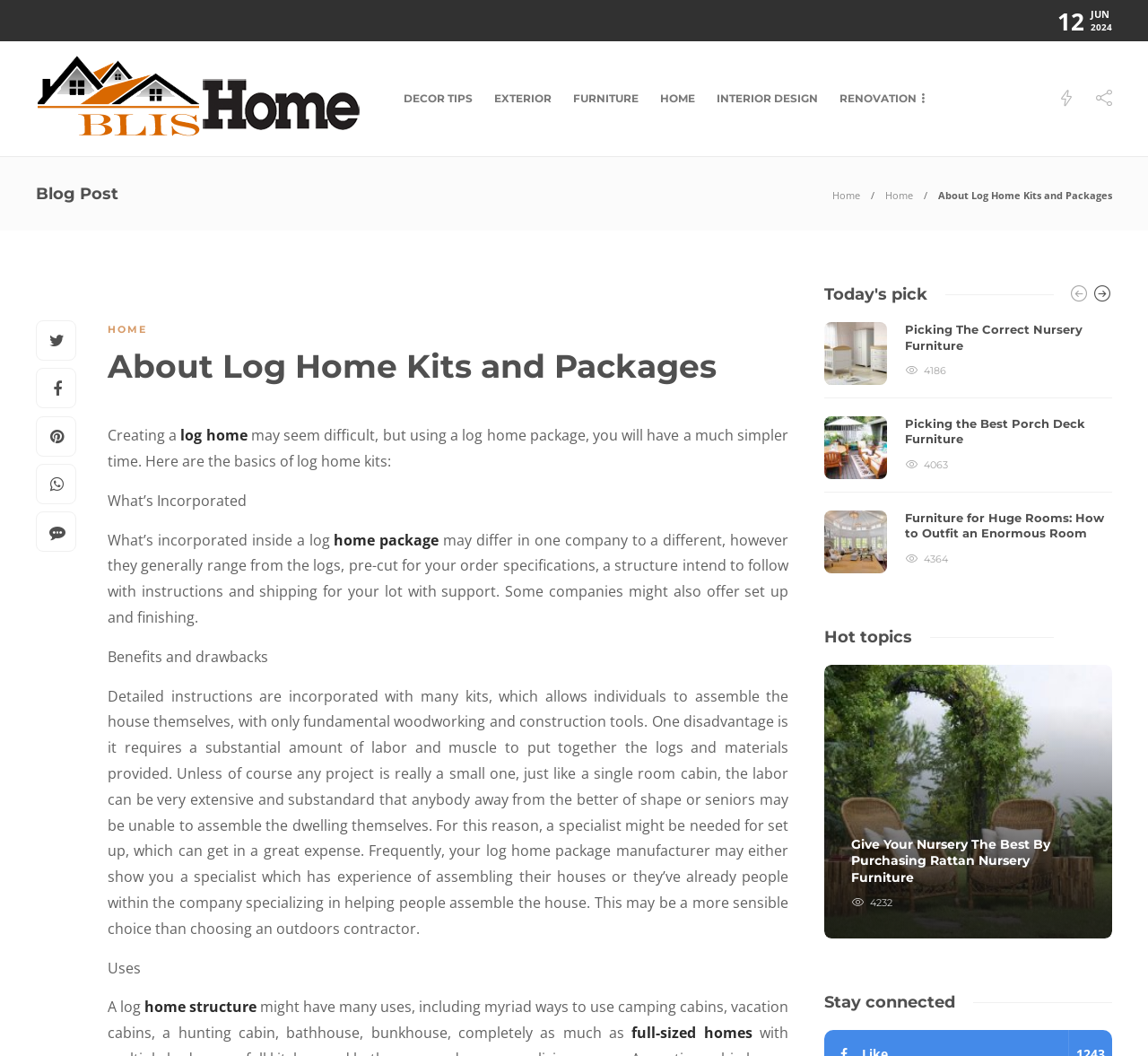Find the bounding box coordinates for the area that must be clicked to perform this action: "Click on the 'log home' link".

[0.157, 0.403, 0.215, 0.422]